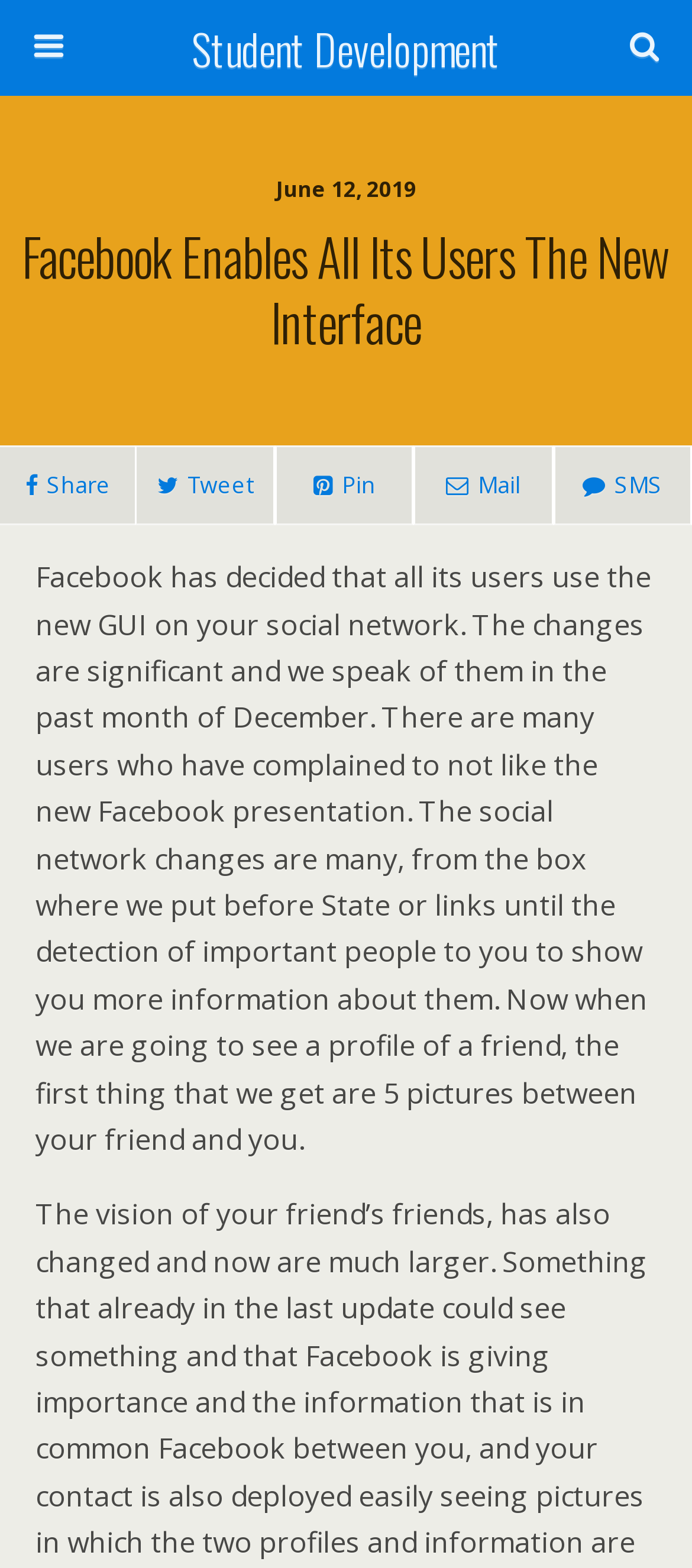Locate and extract the text of the main heading on the webpage.

Facebook Enables All Its Users The New Interface